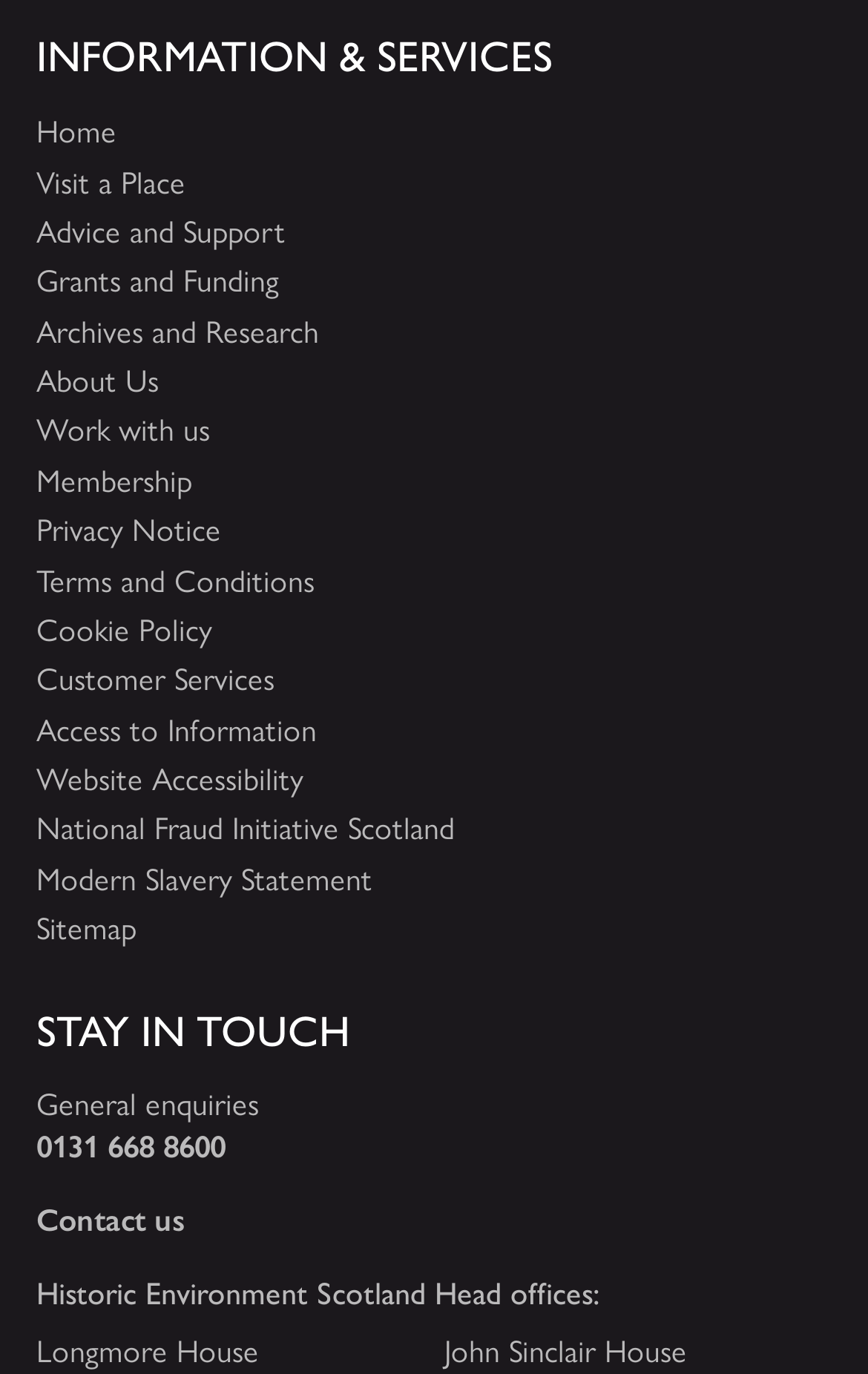What is the first link on the webpage?
Please respond to the question with as much detail as possible.

The first link on the webpage is 'Home' because it has the smallest y-coordinate value (0.081) among all the links, indicating it is located at the top of the webpage.